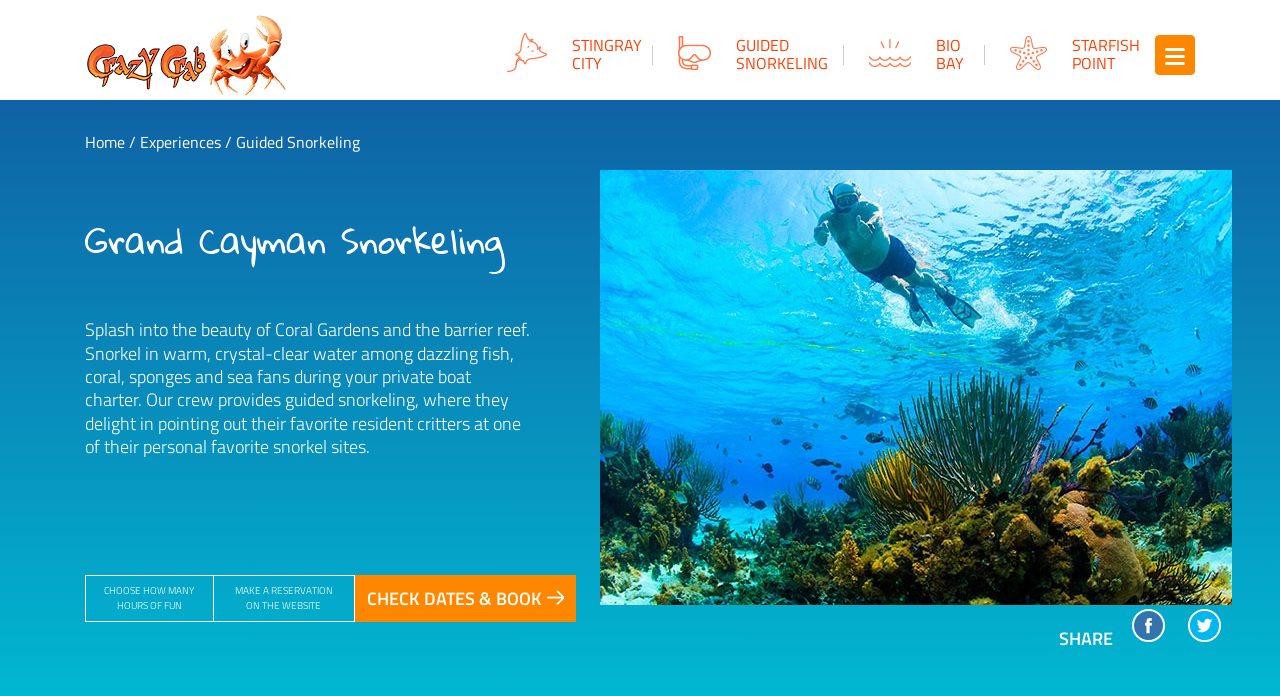What is the name of the logo on the top left?
Please answer the question with a single word or phrase, referencing the image.

Crazy Crab